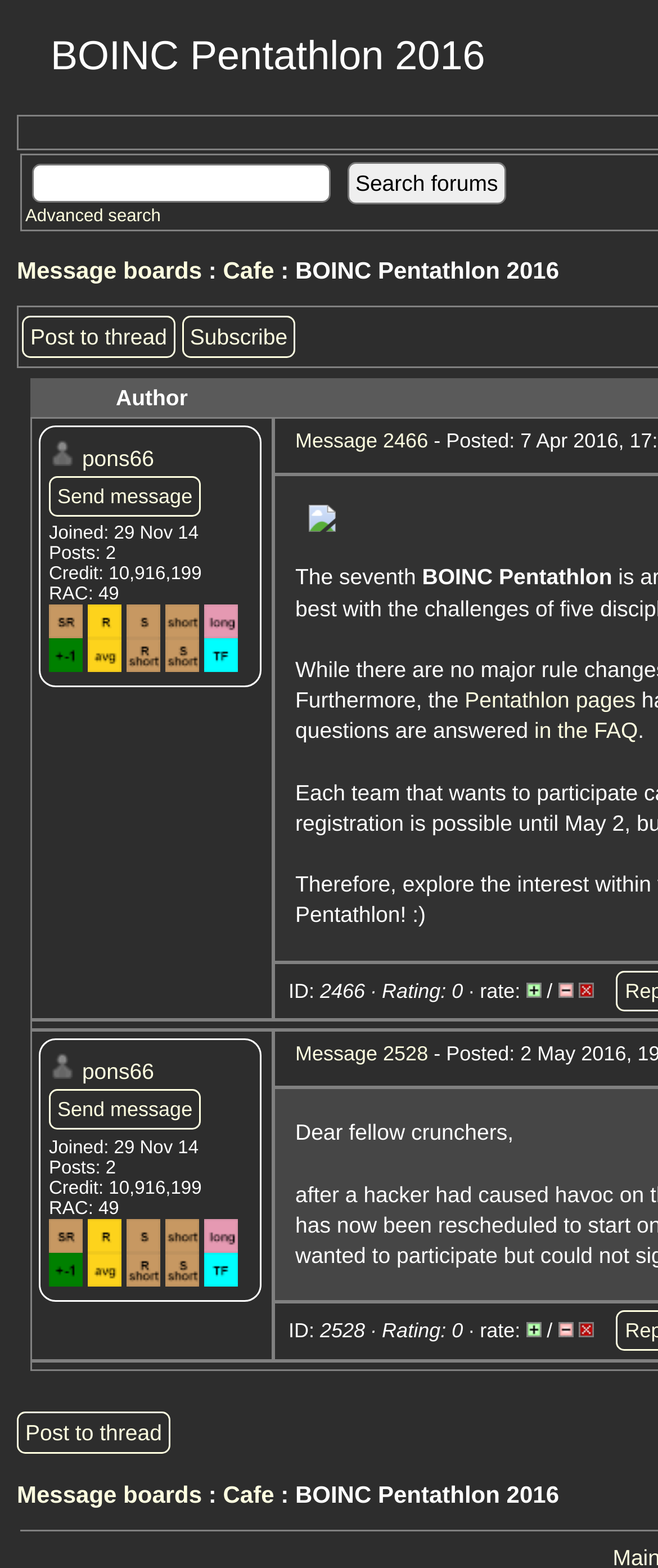Please reply with a single word or brief phrase to the question: 
How many grid cells are there?

2